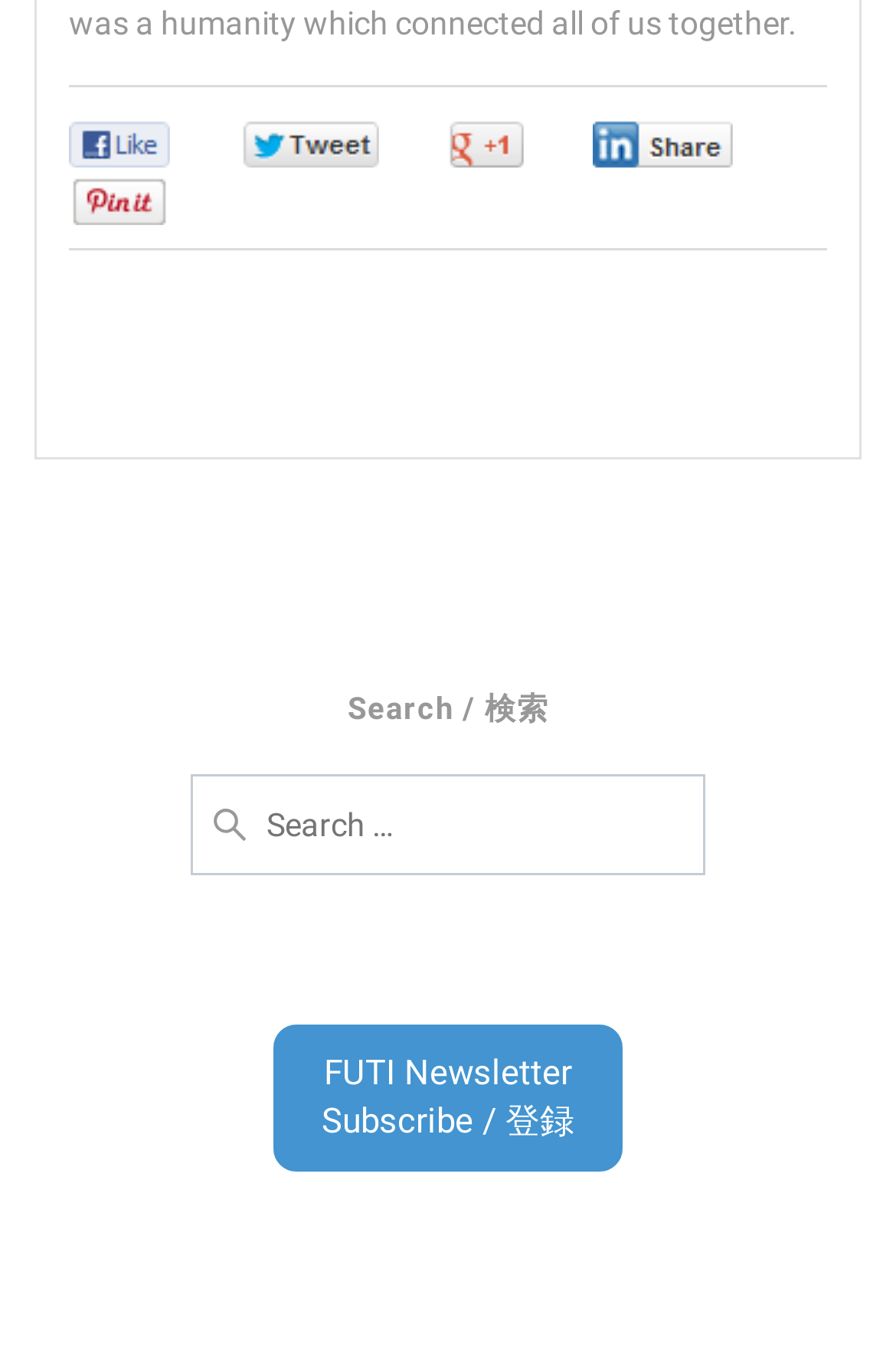How many links are there in the top row?
From the image, respond using a single word or phrase.

4